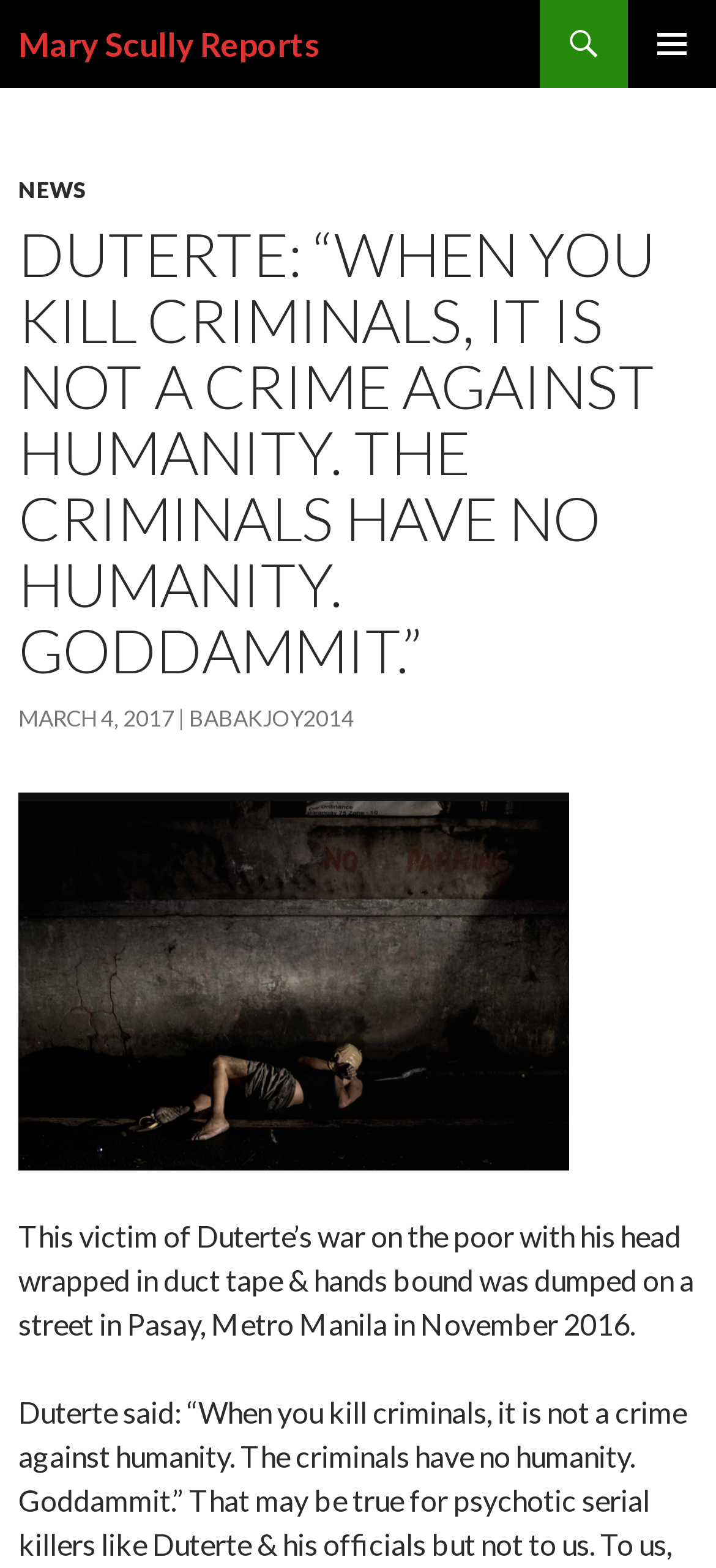Your task is to find and give the main heading text of the webpage.

Mary Scully Reports